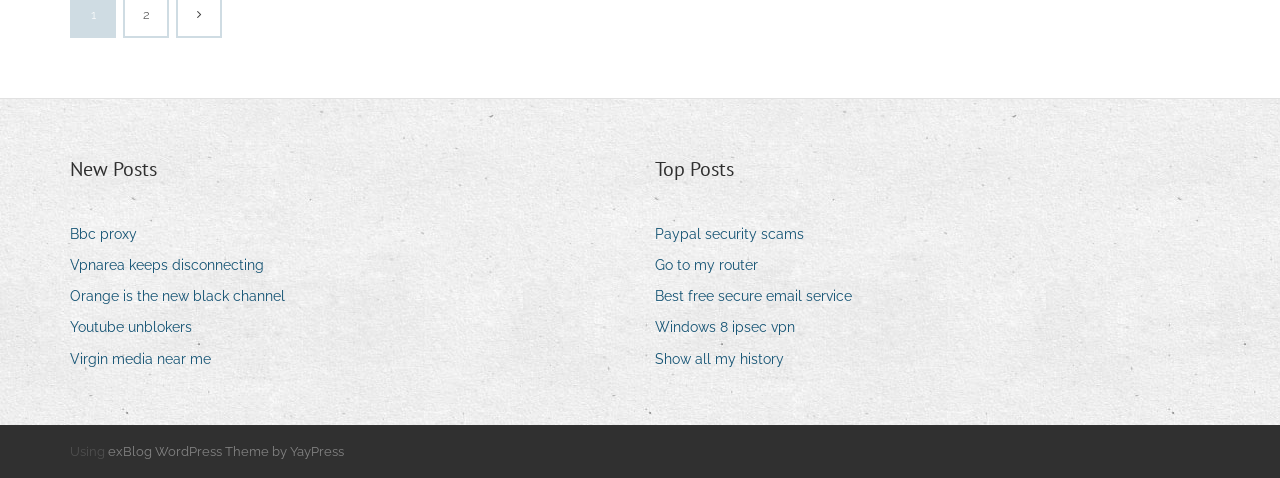Use a single word or phrase to answer the question:
How many sections are there on the webpage?

3